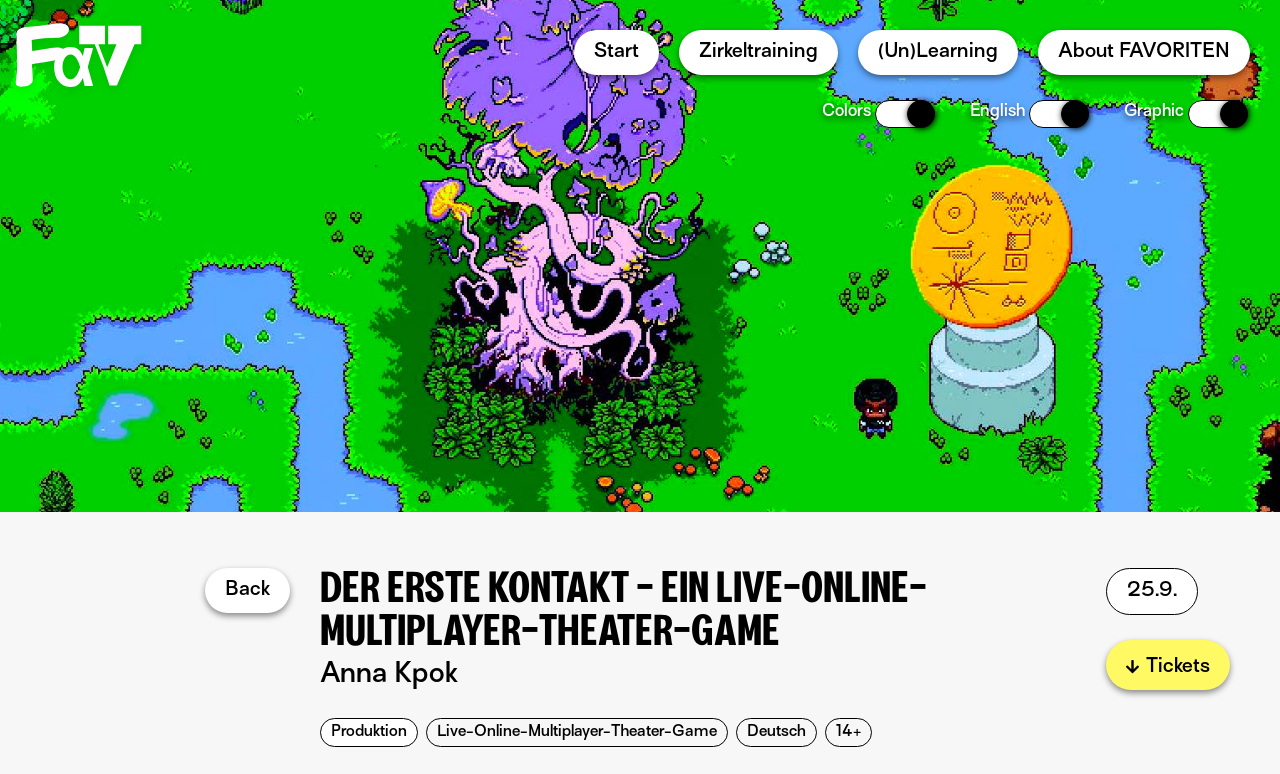Use a single word or phrase to answer the question: 
What is the recommended age for the game?

14+